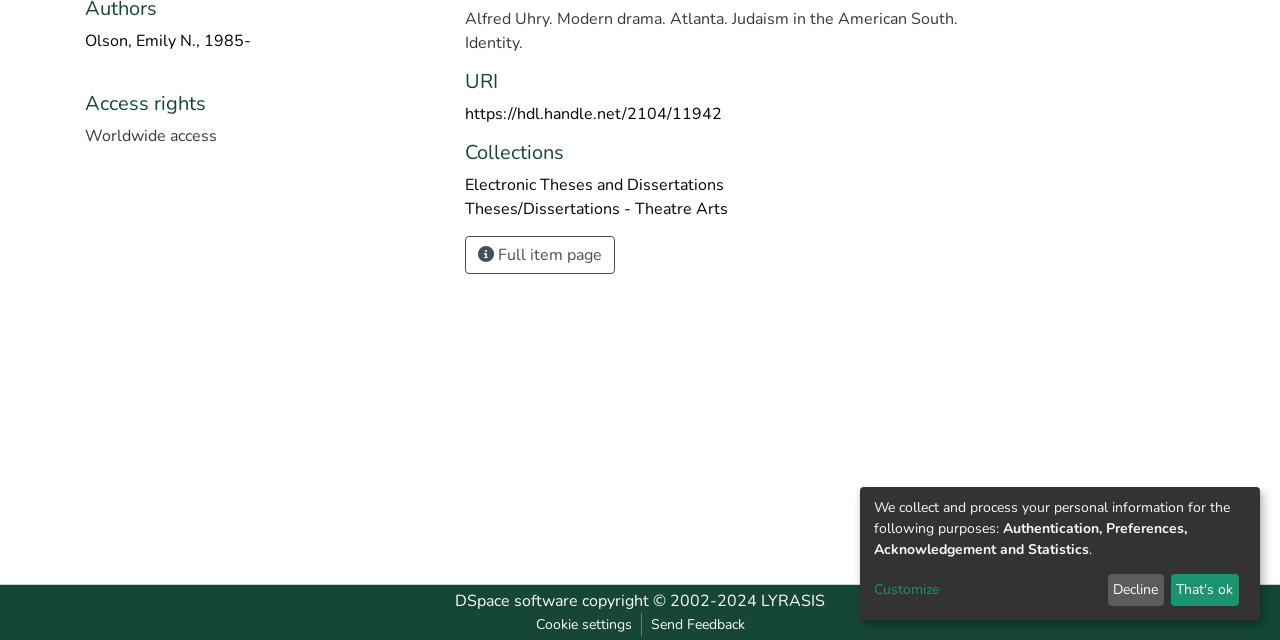Bounding box coordinates are specified in the format (top-left x, top-left y, bottom-right x, bottom-right y). All values are floating point numbers bounded between 0 and 1. Please provide the bounding box coordinate of the region this sentence describes: Olson, Emily N., 1985-

[0.066, 0.046, 0.196, 0.081]